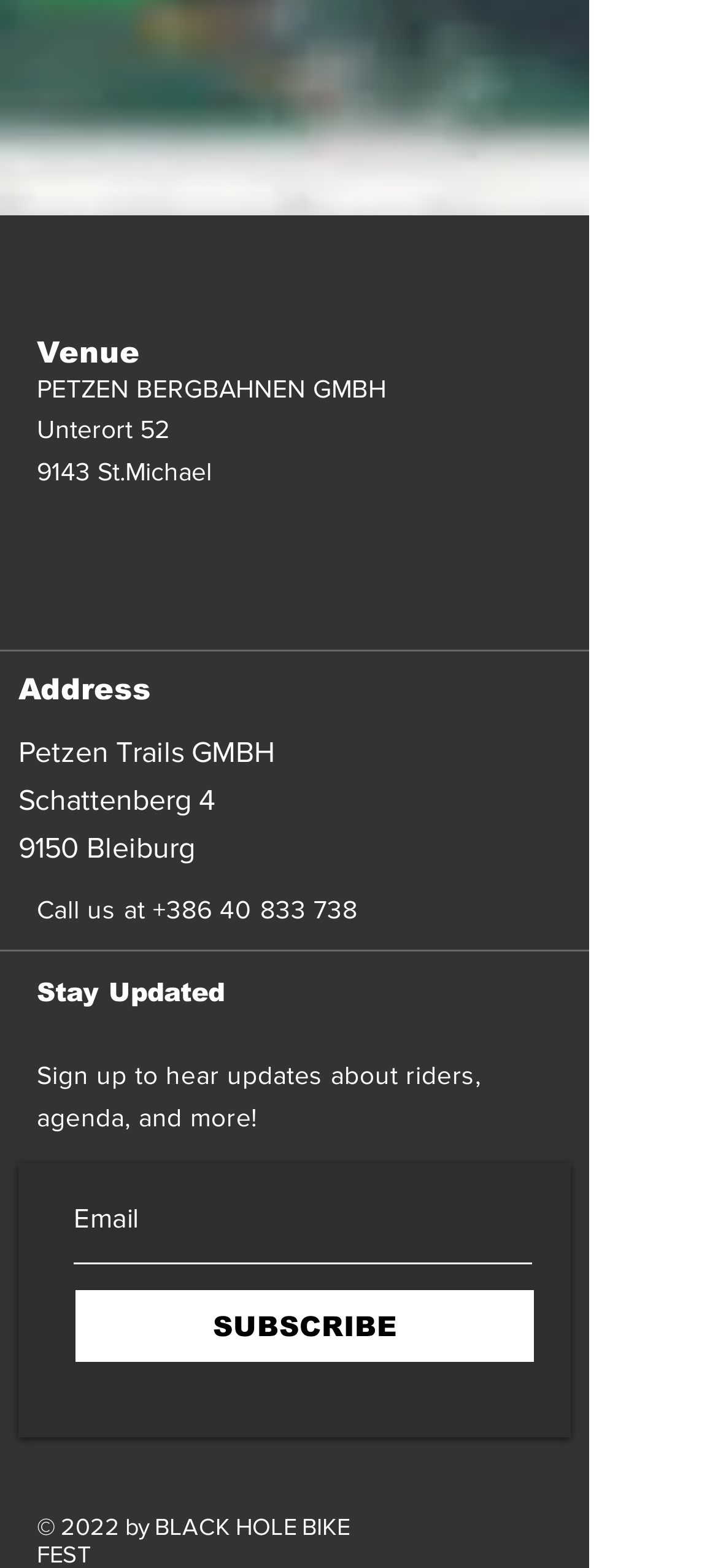What is the name of the company?
From the screenshot, supply a one-word or short-phrase answer.

PETZEN BERGBAHNEN GMBH